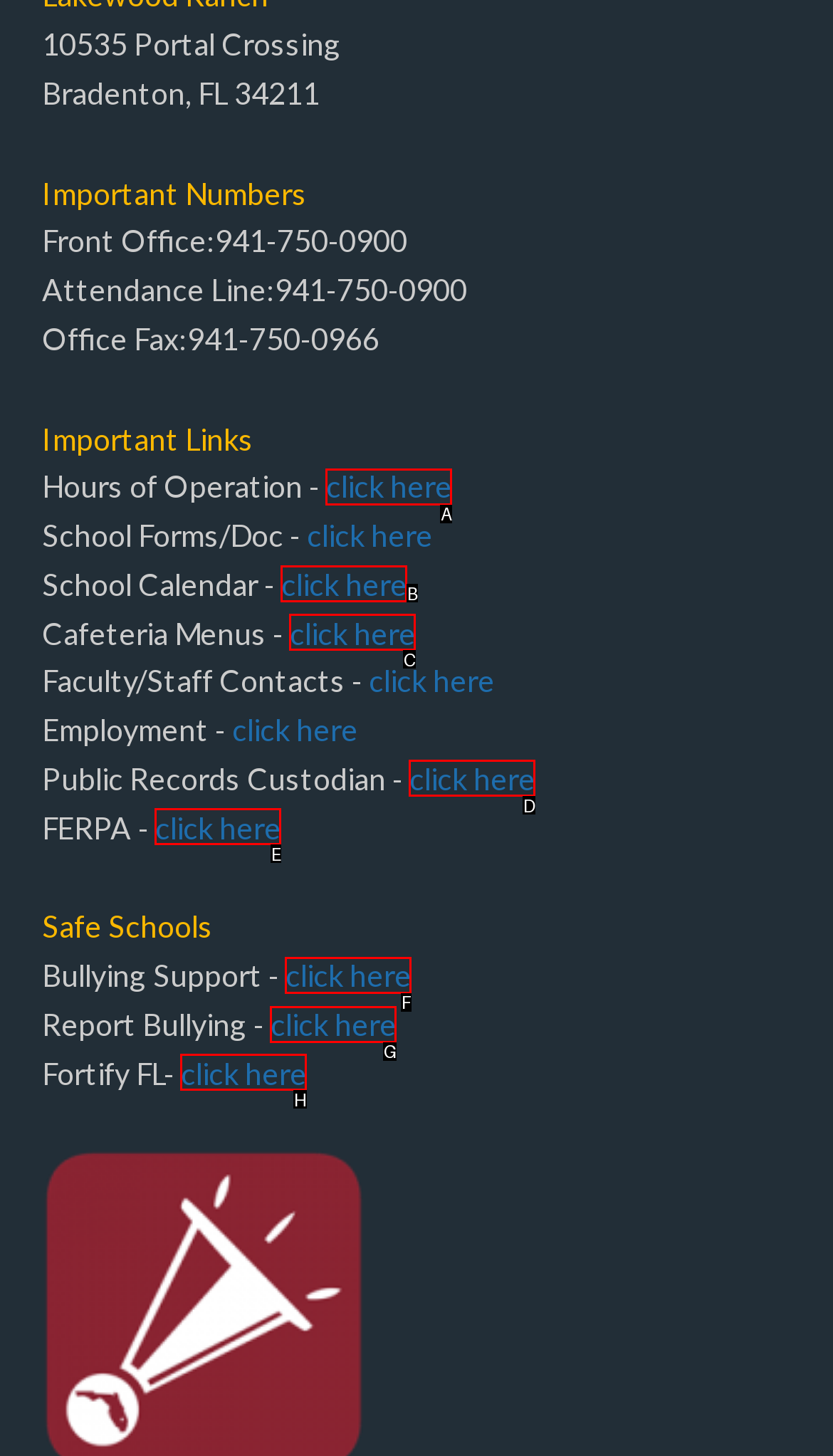Determine which UI element you should click to perform the task: Report bullying
Provide the letter of the correct option from the given choices directly.

G